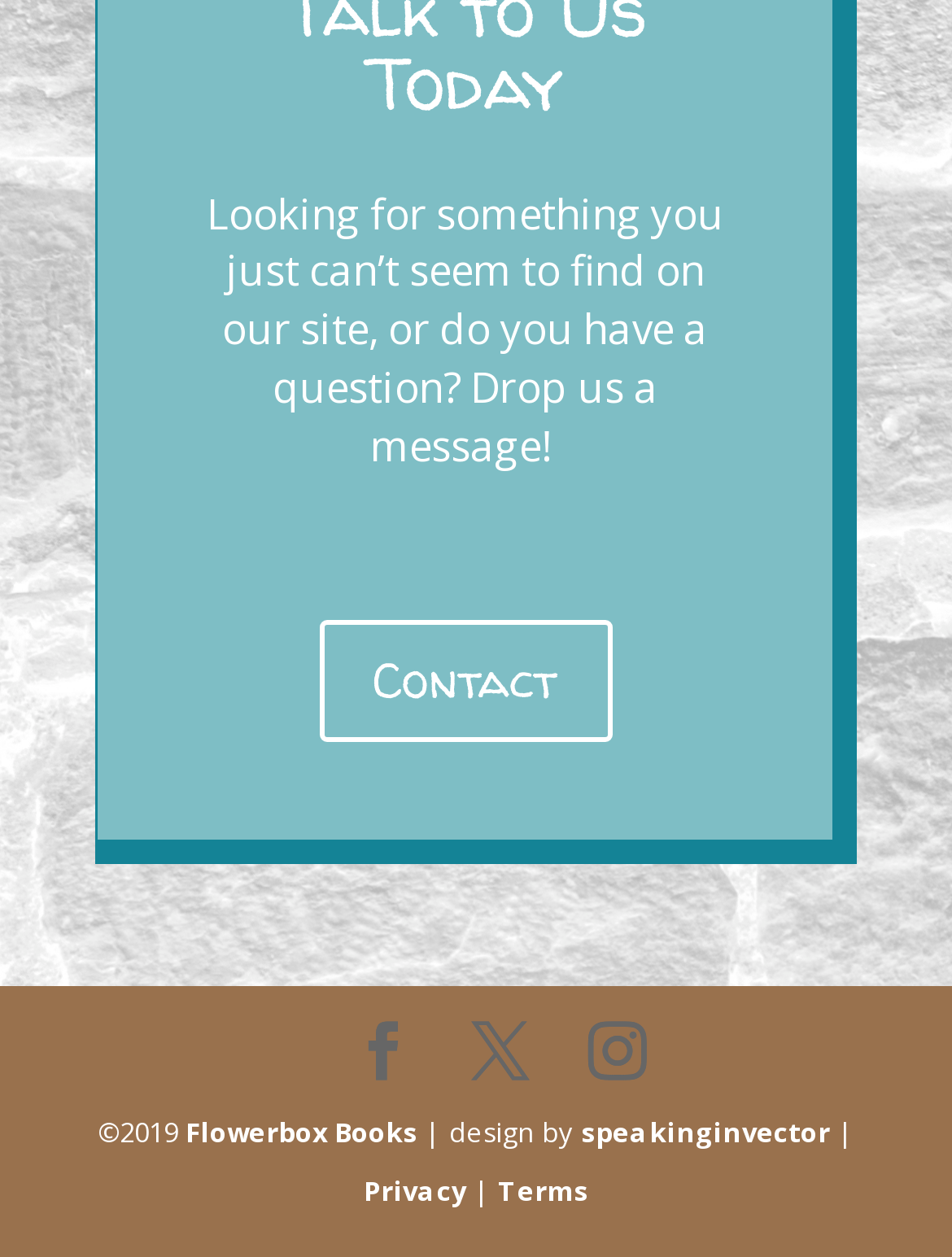Show me the bounding box coordinates of the clickable region to achieve the task as per the instruction: "Go to Flowerbox Books".

[0.195, 0.886, 0.438, 0.915]